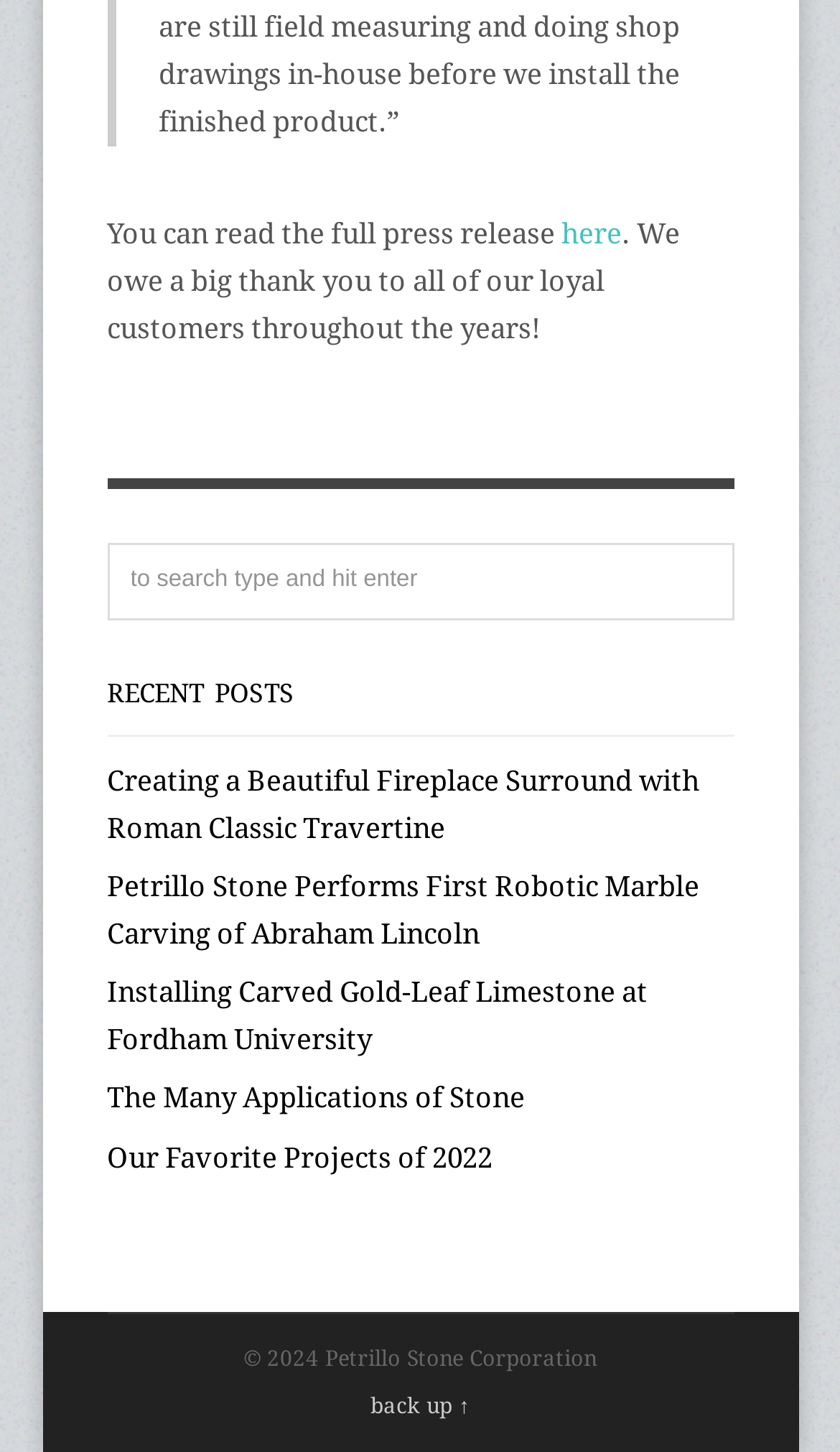Please identify the bounding box coordinates of where to click in order to follow the instruction: "search for something".

[0.127, 0.374, 0.873, 0.427]